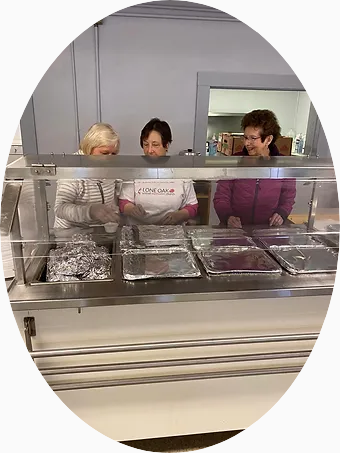What is the spirit embodied in this scene?
Answer the question using a single word or phrase, according to the image.

The spirit of volunteering